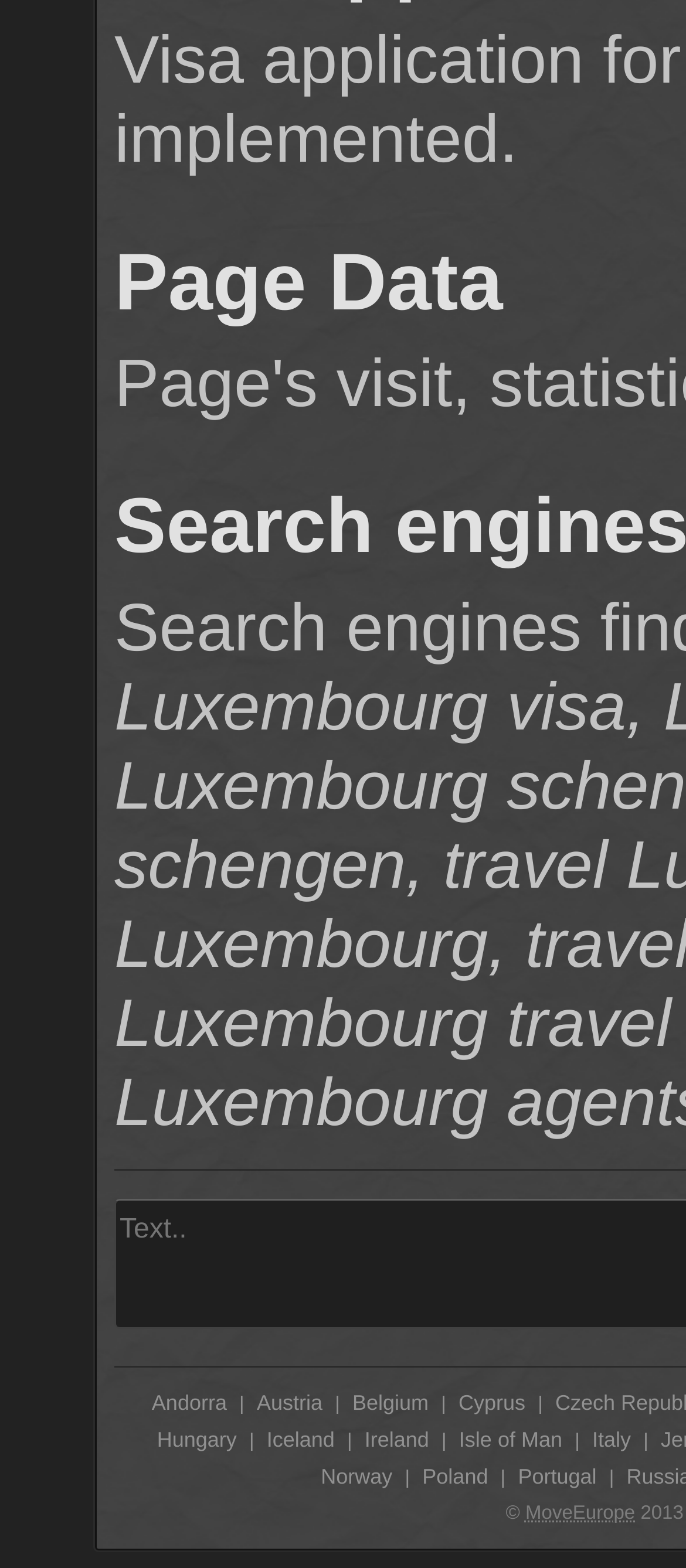What is the purpose of the website?
Based on the content of the image, thoroughly explain and answer the question.

The webpage contains links to various European countries, and the abbreviation 'Move To Europe' with a description 'Immigration Services Europe & EU, Residence Permits & Passports', which suggests that the website provides immigration services to Europe.